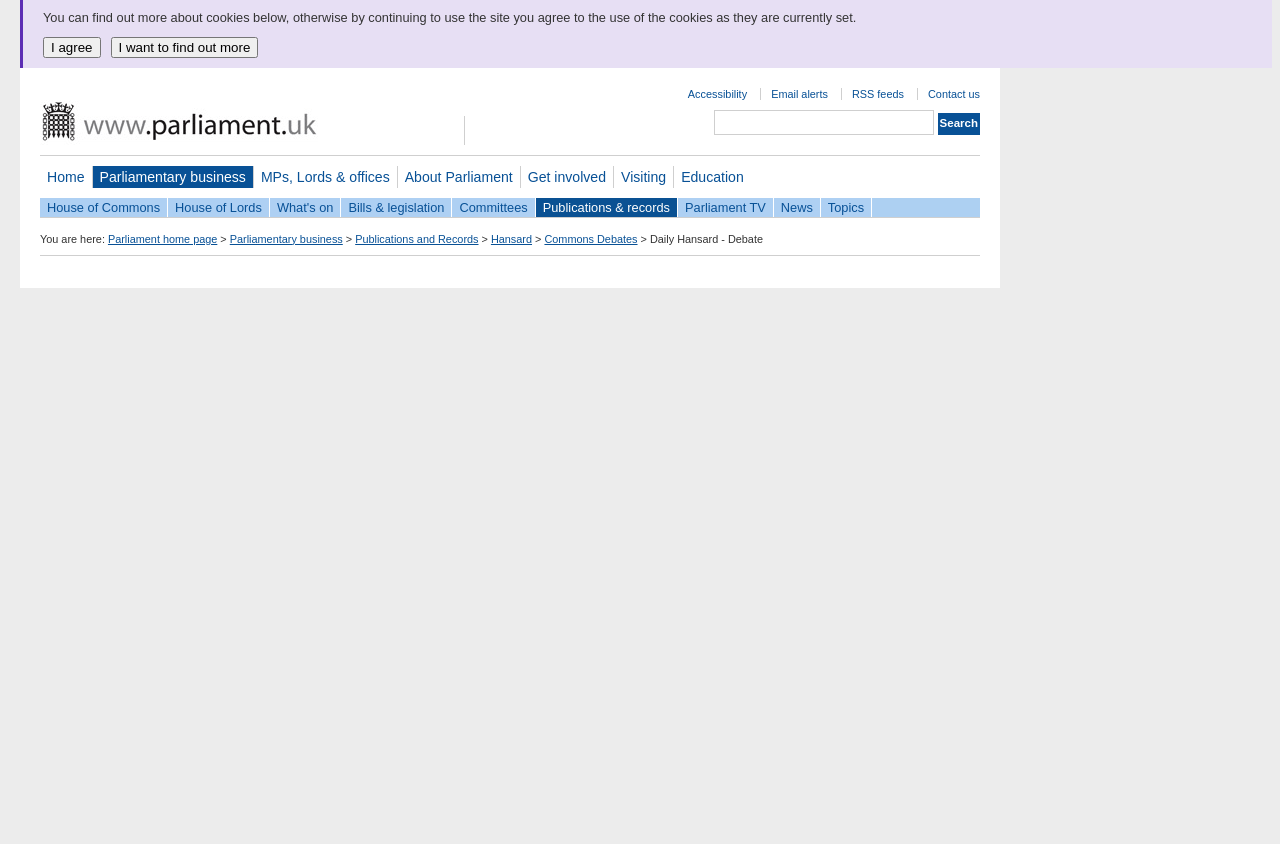Show the bounding box coordinates of the element that should be clicked to complete the task: "view parliamentary business".

[0.072, 0.197, 0.198, 0.222]